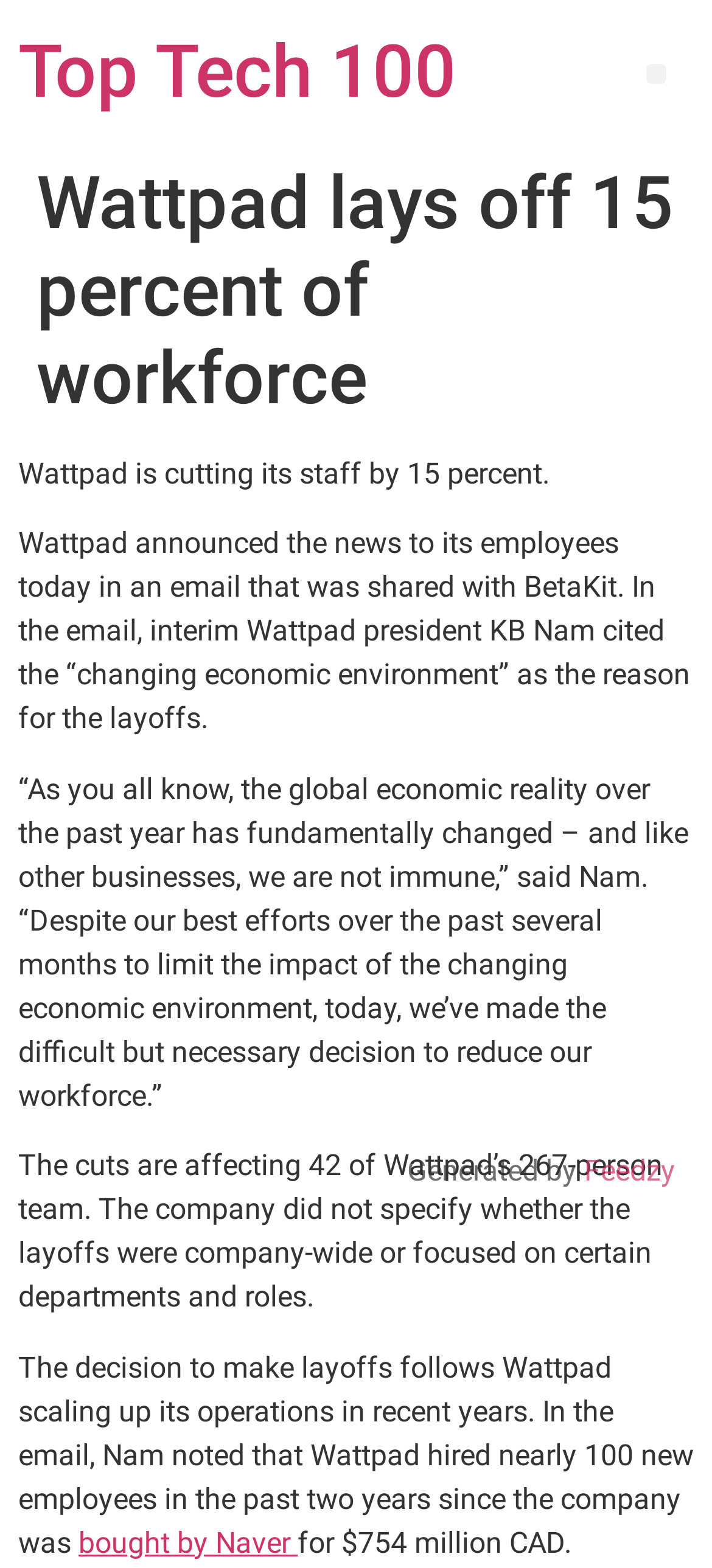Provide a brief response to the question below using one word or phrase:
How many employees are affected by the layoffs?

42